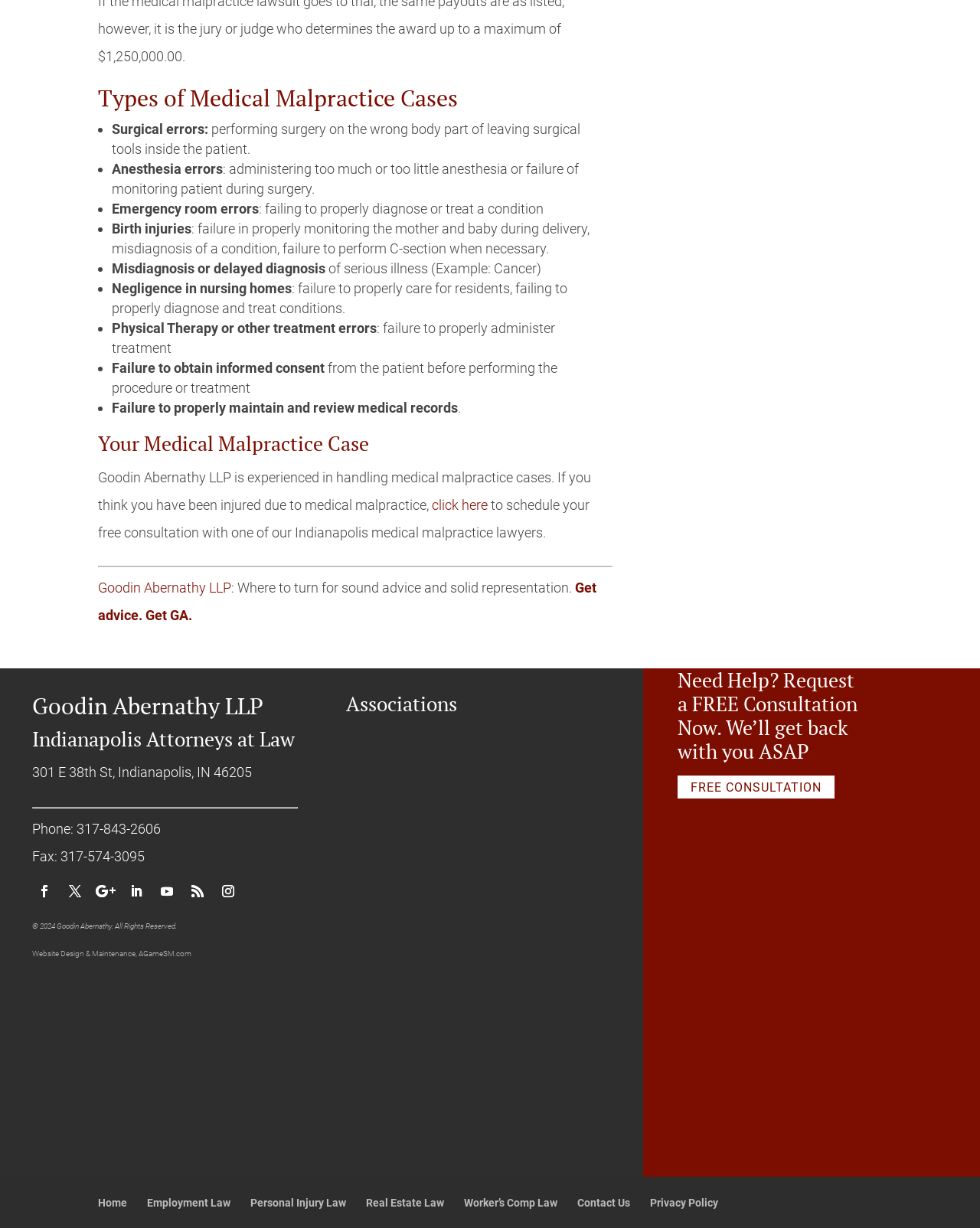Using the webpage screenshot and the element description Follow, determine the bounding box coordinates. Specify the coordinates in the format (top-left x, top-left y, bottom-right x, bottom-right y) with values ranging from 0 to 1.

[0.127, 0.715, 0.152, 0.735]